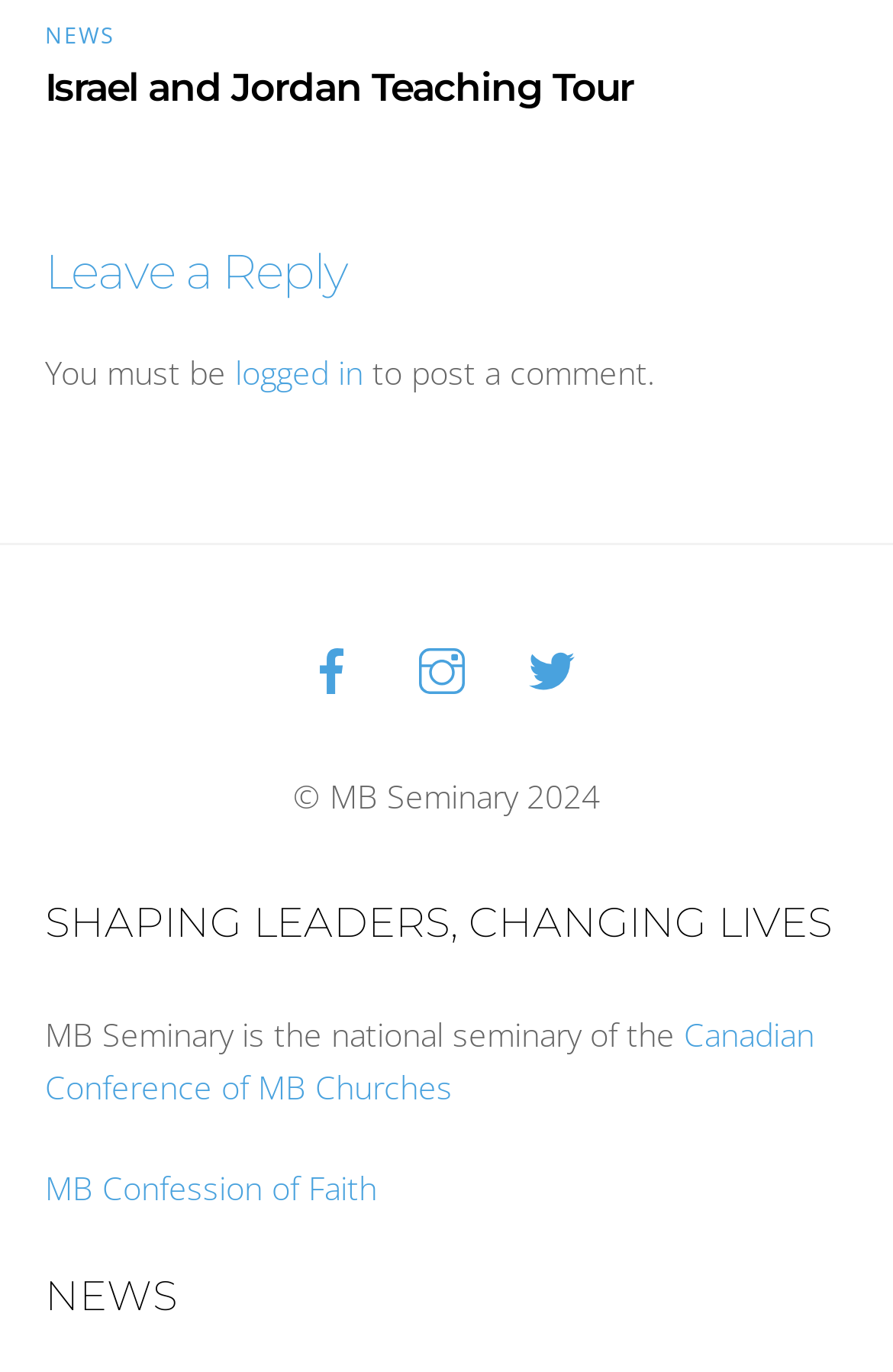Determine the bounding box coordinates of the clickable element to complete this instruction: "Log in to post a comment". Provide the coordinates in the format of four float numbers between 0 and 1, [left, top, right, bottom].

[0.263, 0.255, 0.406, 0.287]